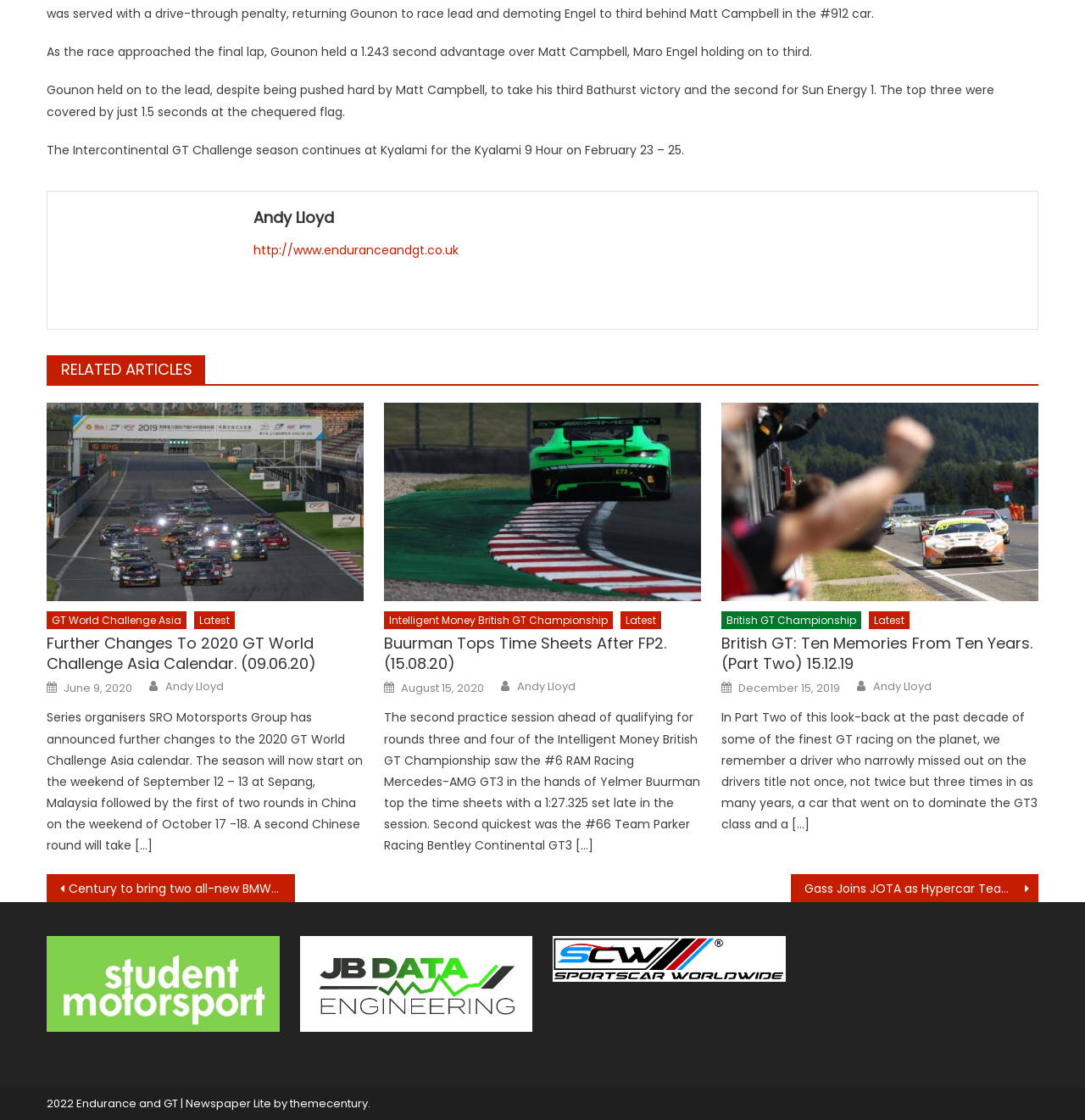Based on the element description June 9, 2020June 9, 2020, identify the bounding box coordinates for the UI element. The coordinates should be in the format (top-left x, top-left y, bottom-right x, bottom-right y) and within the 0 to 1 range.

[0.059, 0.608, 0.122, 0.622]